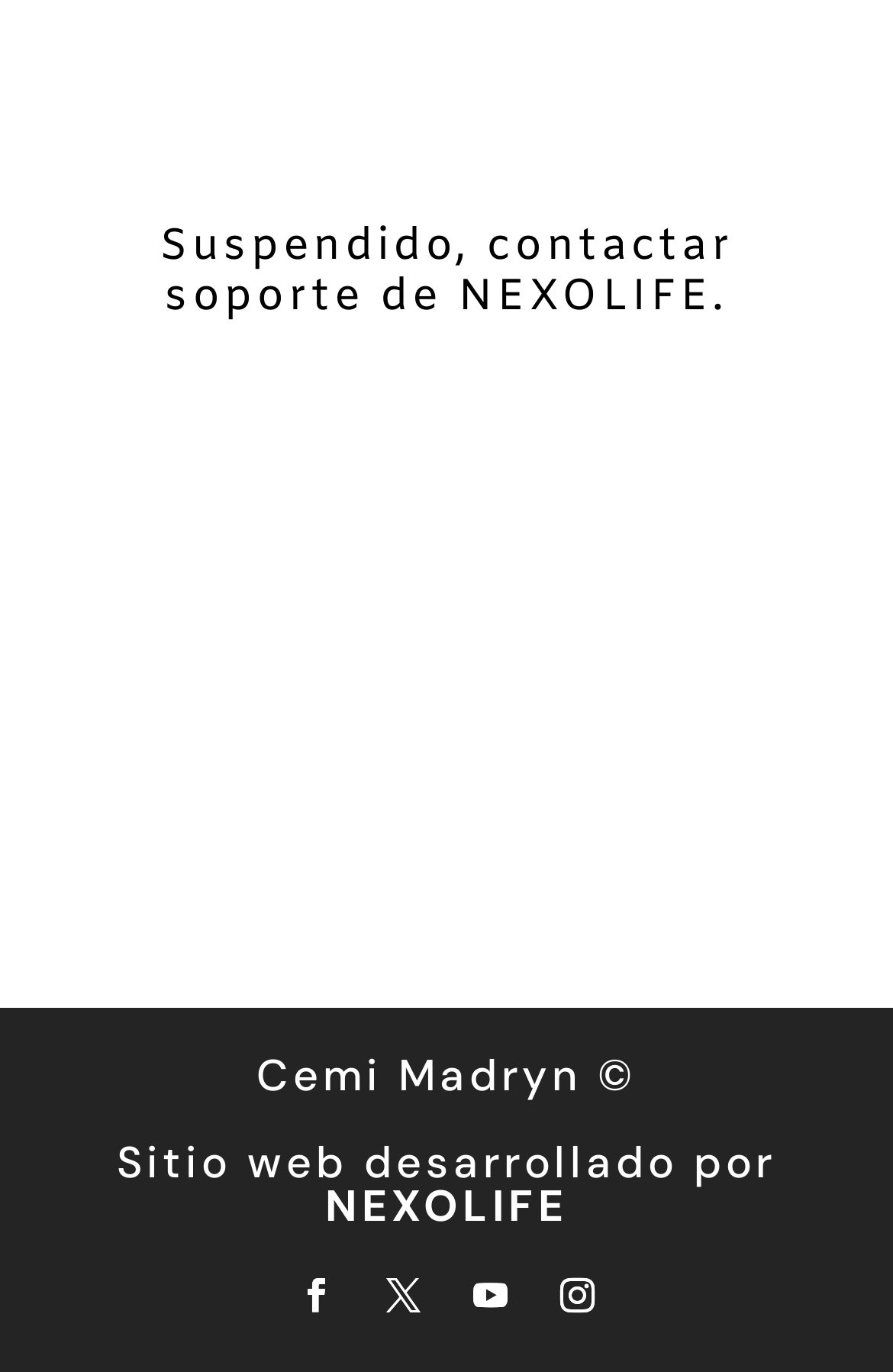Using the webpage screenshot, find the UI element described by Seguir. Provide the bounding box coordinates in the format (top-left x, top-left y, bottom-right x, bottom-right y), ensuring all values are floating point numbers between 0 and 1.

[0.51, 0.92, 0.587, 0.97]